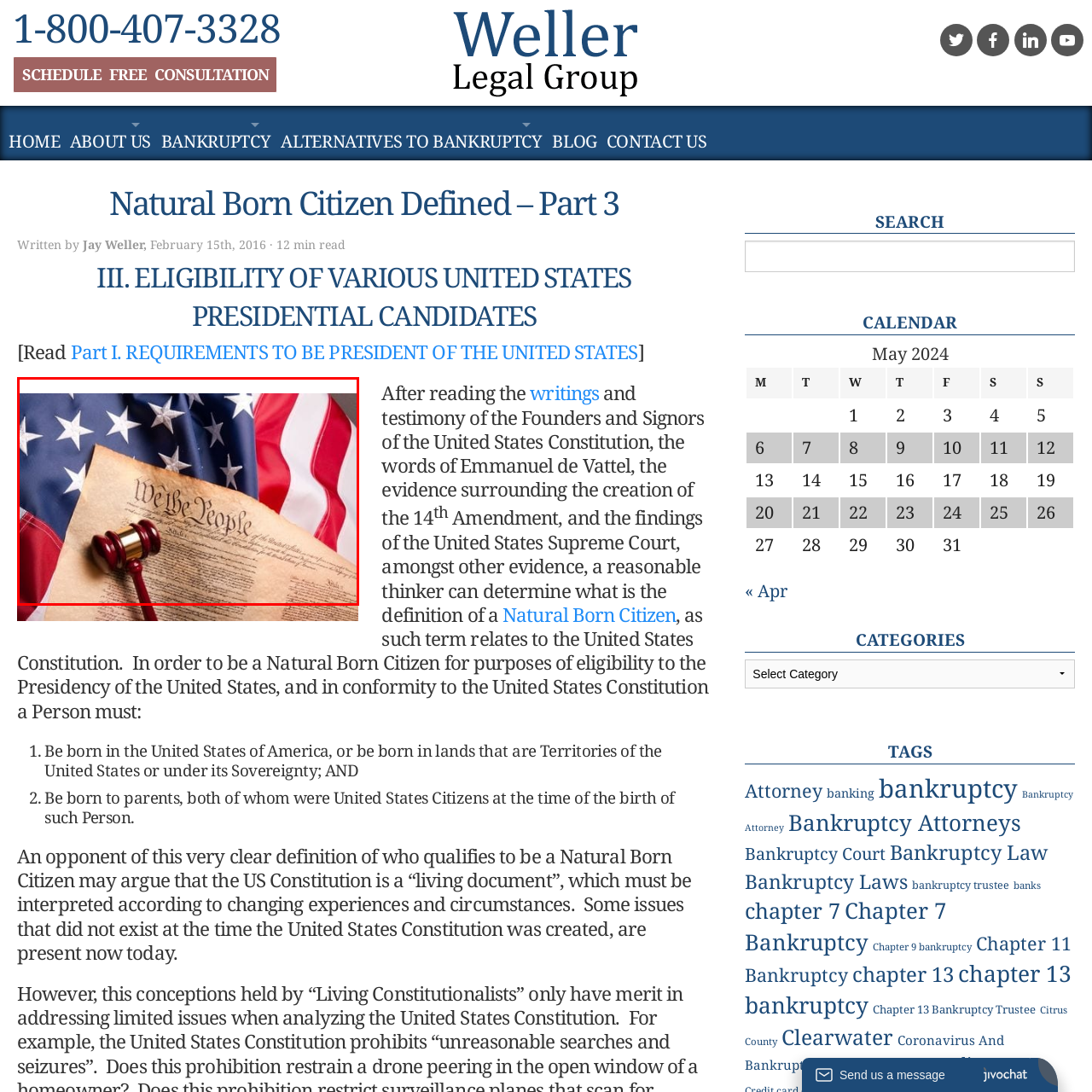What does the gavel represent in the image?
Please look at the image marked with a red bounding box and provide a one-word or short-phrase answer based on what you see.

The judiciary's role